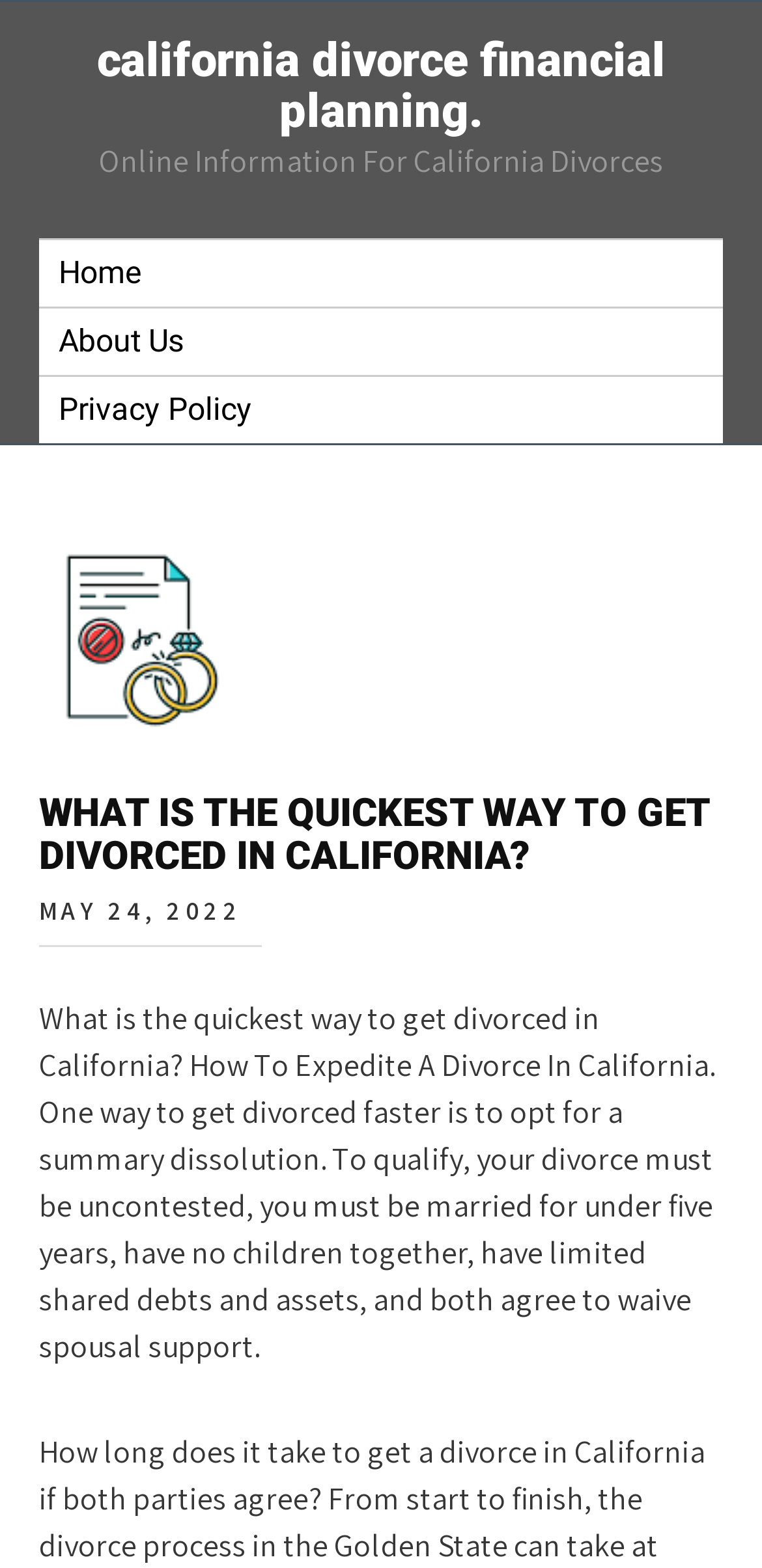Answer this question using a single word or a brief phrase:
What is the name of the website?

California Divorce Financial Planning